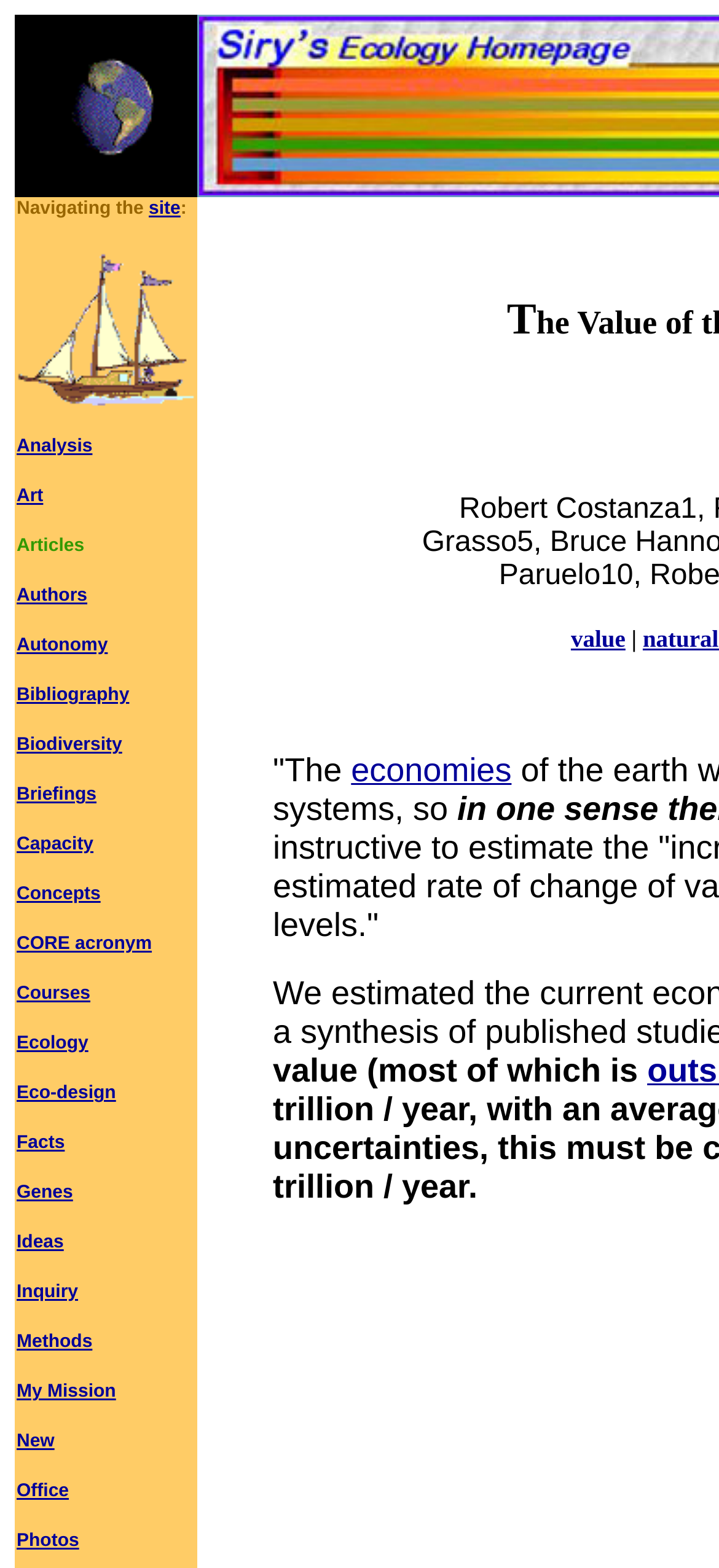Please give the bounding box coordinates of the area that should be clicked to fulfill the following instruction: "visit the page about Autonomy". The coordinates should be in the format of four float numbers from 0 to 1, i.e., [left, top, right, bottom].

[0.023, 0.405, 0.15, 0.418]